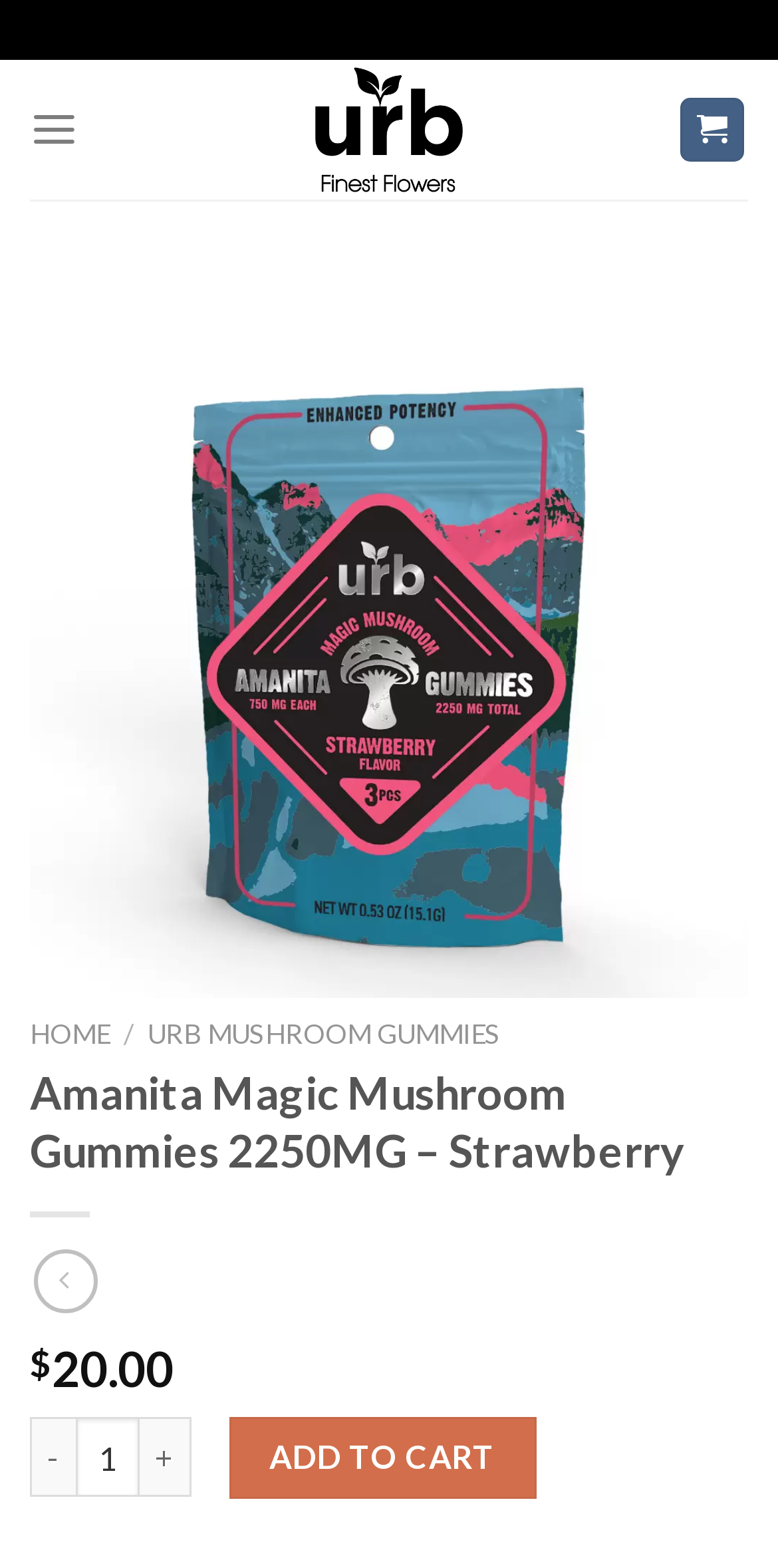Identify the bounding box coordinates for the region of the element that should be clicked to carry out the instruction: "Click on the Urb link". The bounding box coordinates should be four float numbers between 0 and 1, i.e., [left, top, right, bottom].

[0.274, 0.038, 0.726, 0.127]